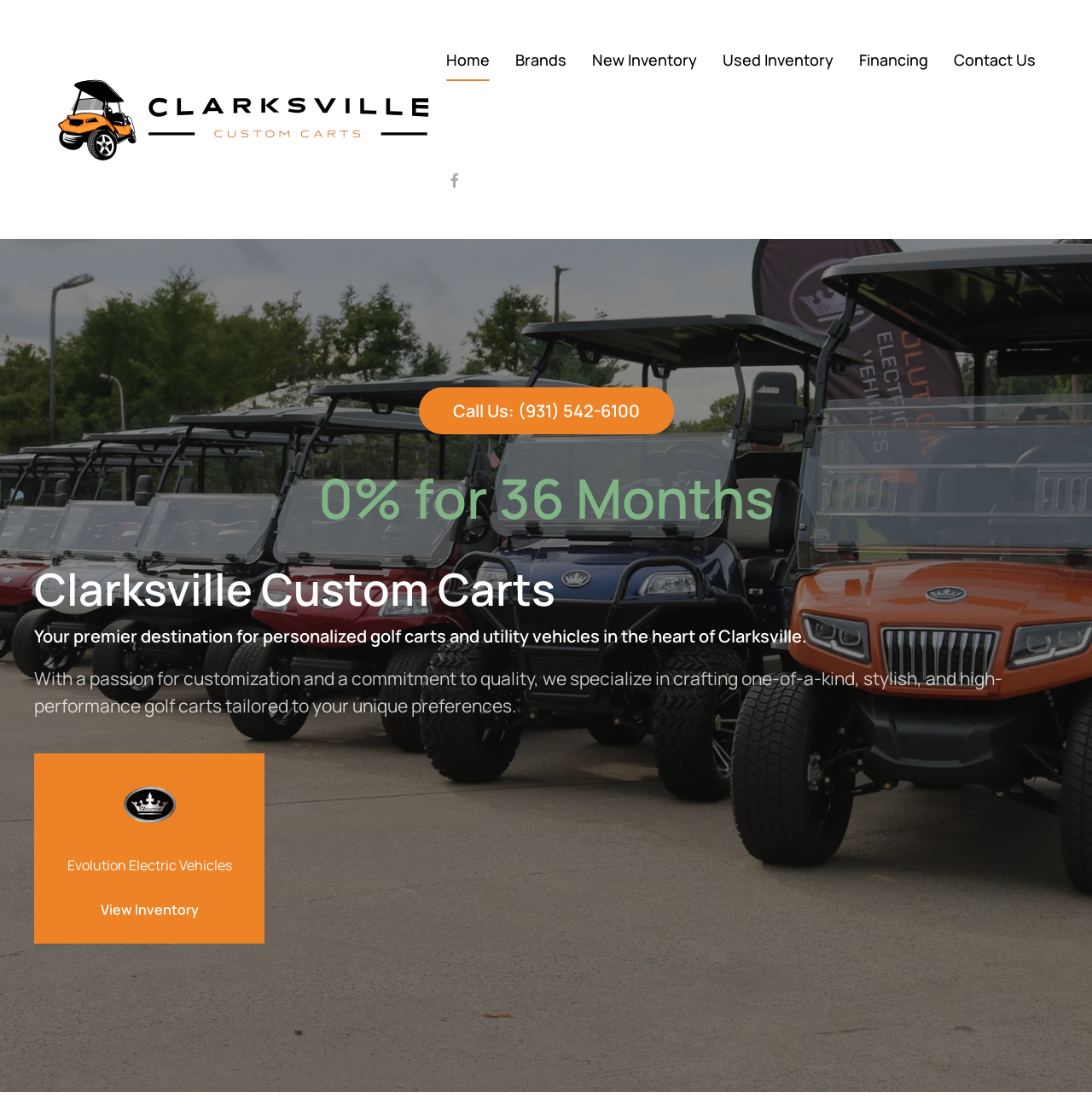Can you specify the bounding box coordinates of the area that needs to be clicked to fulfill the following instruction: "Click on 'Home'"?

[0.409, 0.011, 0.449, 0.096]